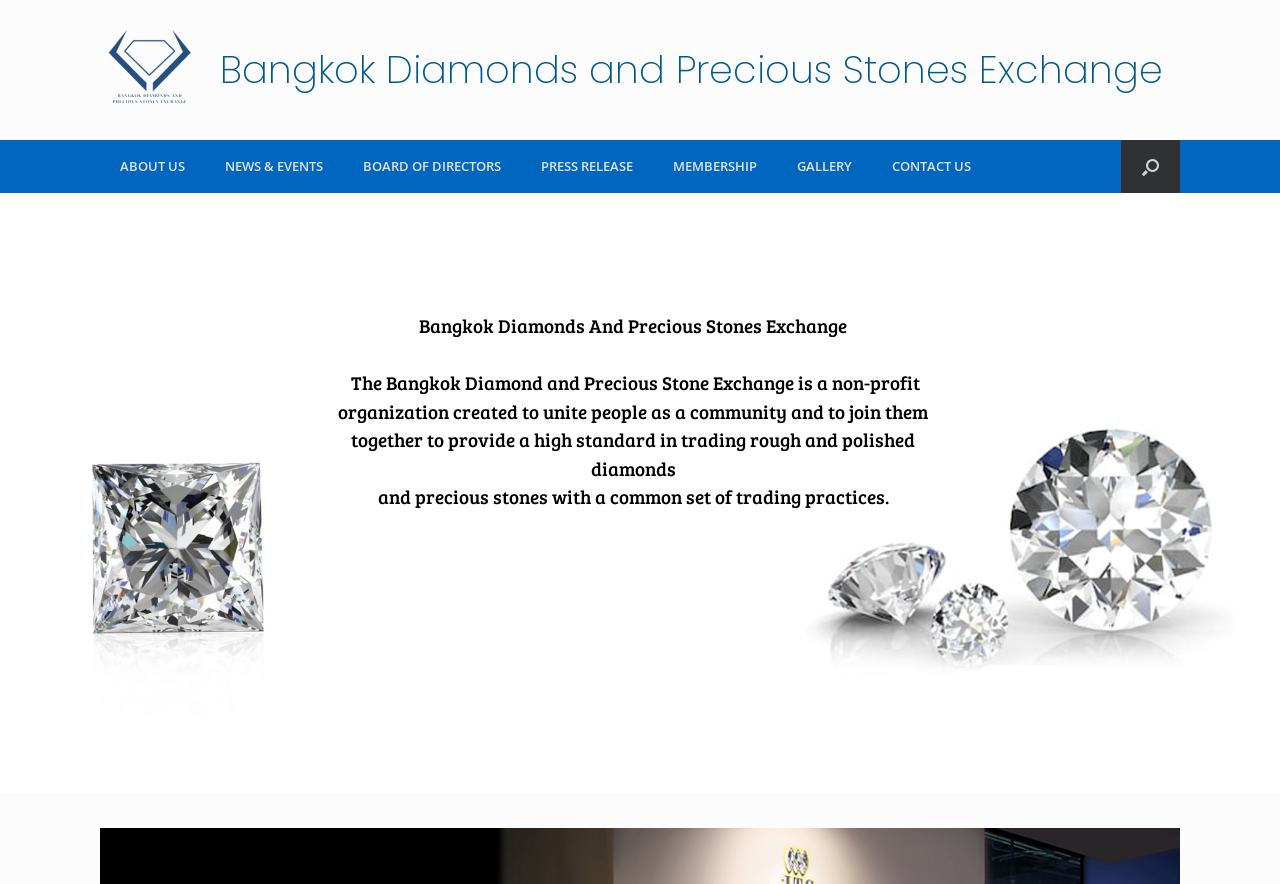Can you extract the headline from the webpage for me?

Bangkok Diamonds and Precious Stones Exchange